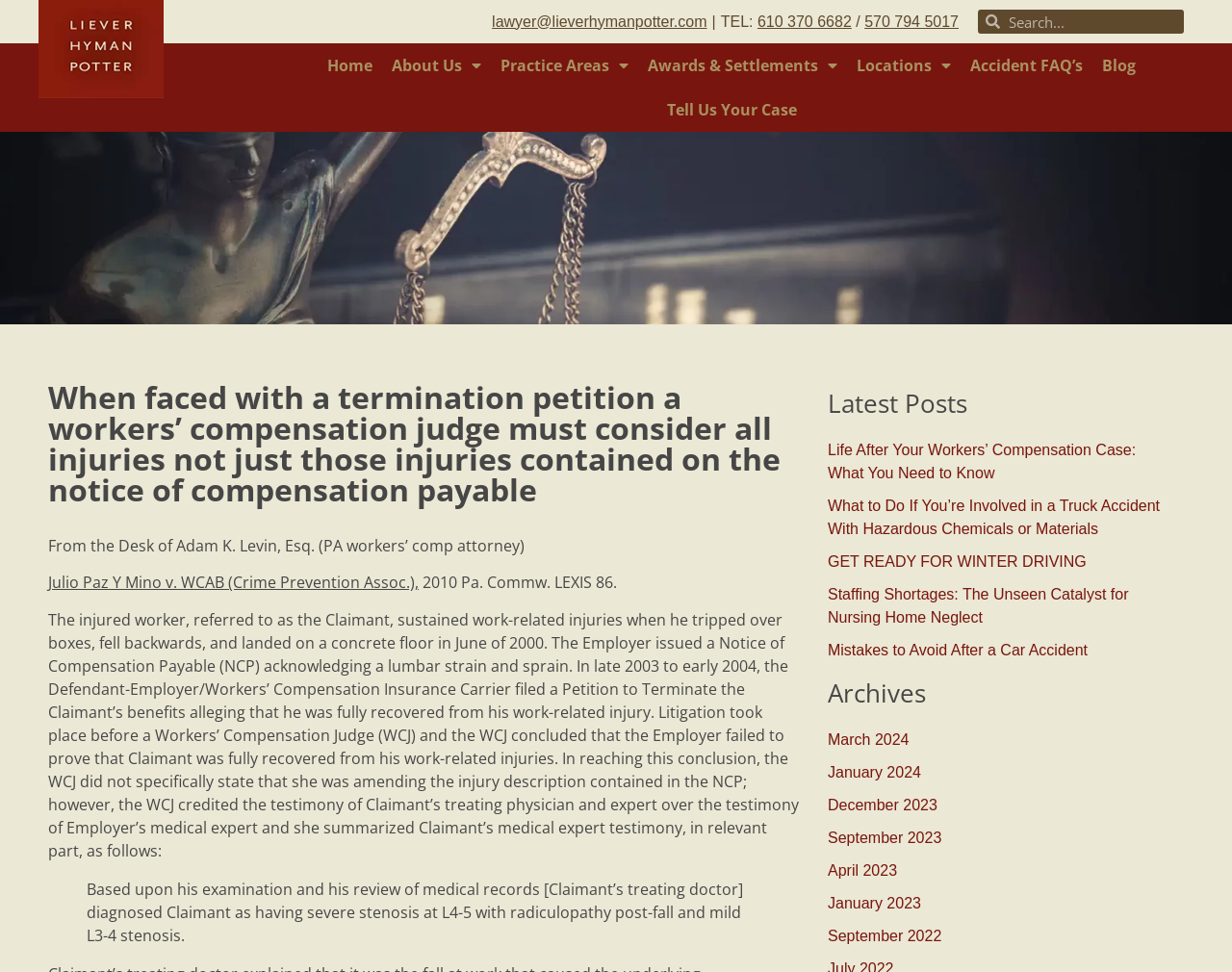Refer to the screenshot and give an in-depth answer to this question: What is the topic of the article written by Adam K. Levin, Esq.?

I read the article written by Adam K. Levin, Esq., which is the main content of the webpage. The article discusses a workers' compensation case, specifically a termination petition, and the judge's consideration of all injuries, not just those listed on the Notice of Compensation Payable.